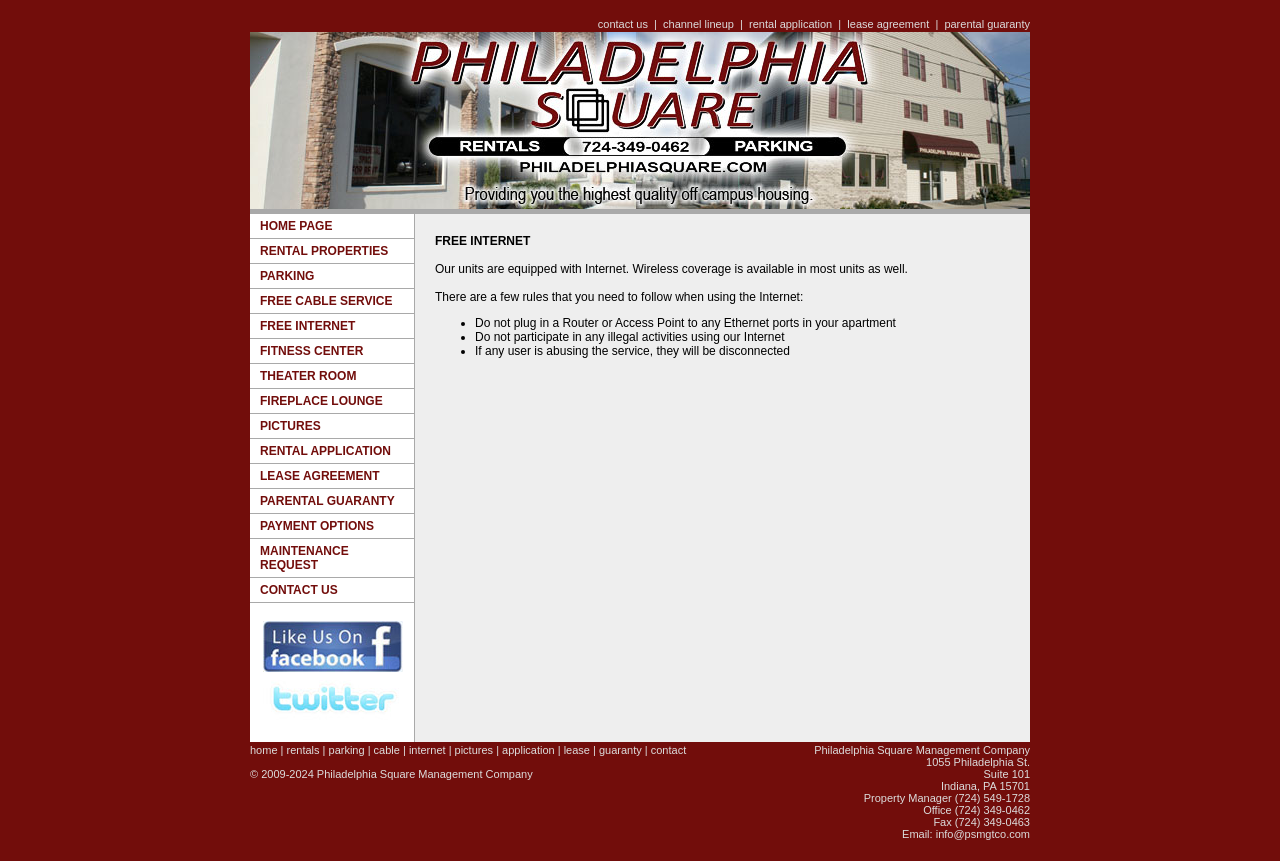Locate the bounding box coordinates of the area you need to click to fulfill this instruction: 'go to home page'. The coordinates must be in the form of four float numbers ranging from 0 to 1: [left, top, right, bottom].

[0.195, 0.249, 0.324, 0.278]